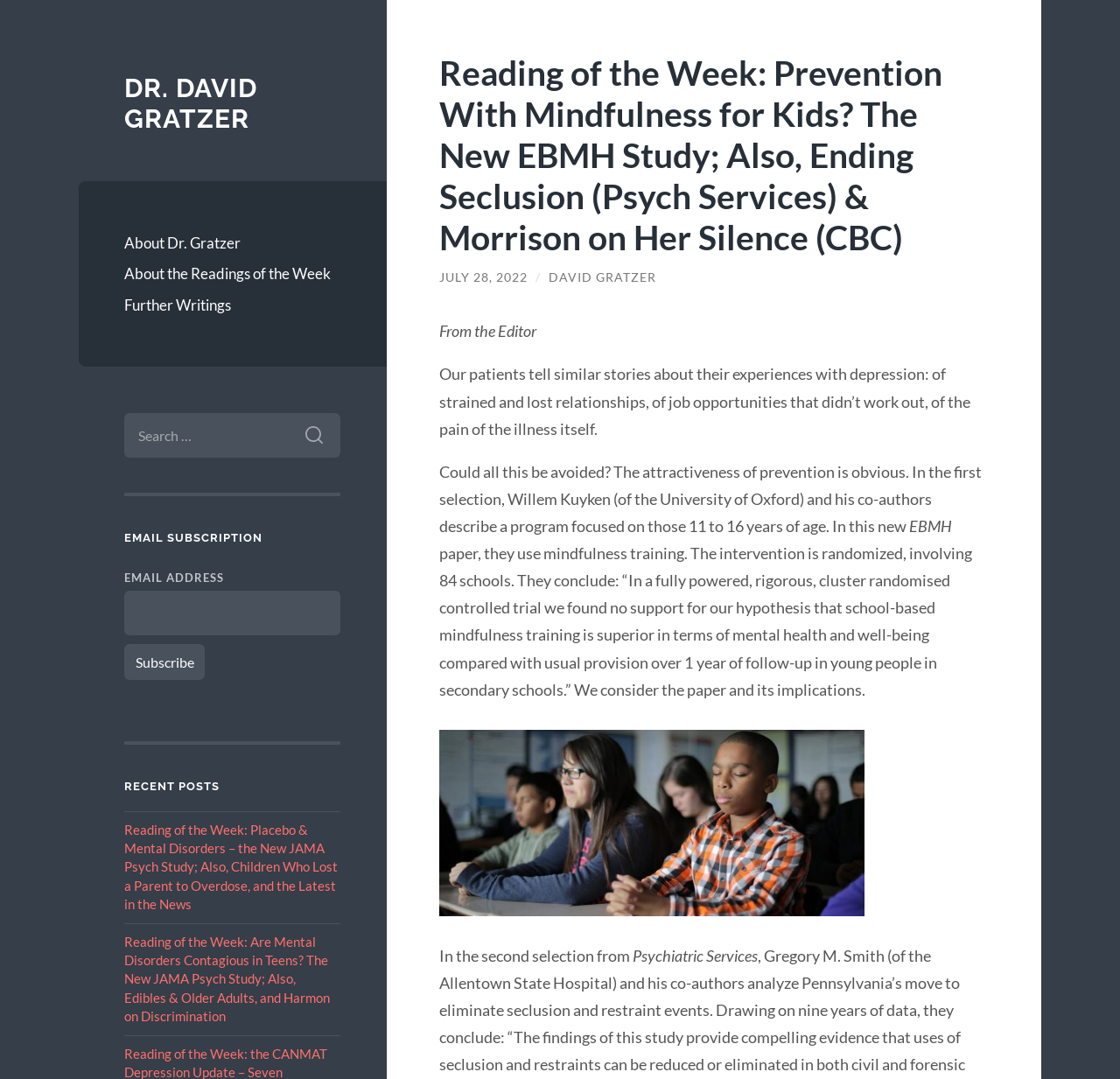Can you find the bounding box coordinates of the area I should click to execute the following instruction: "Read the article about prevention with mindfulness for kids"?

[0.392, 0.049, 0.883, 0.239]